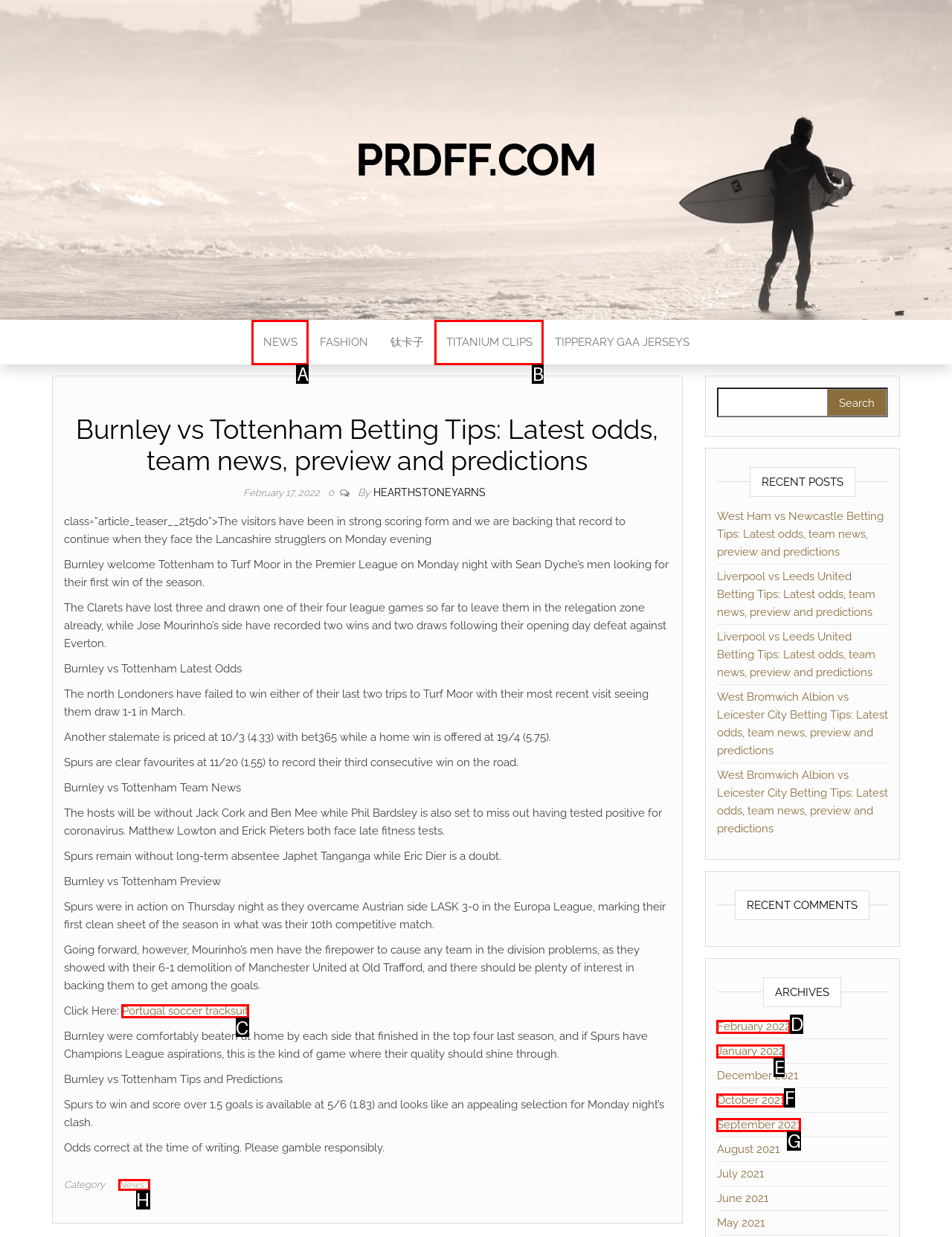Given the task: Click on the 'Portugal soccer tracksuit' link, point out the letter of the appropriate UI element from the marked options in the screenshot.

C